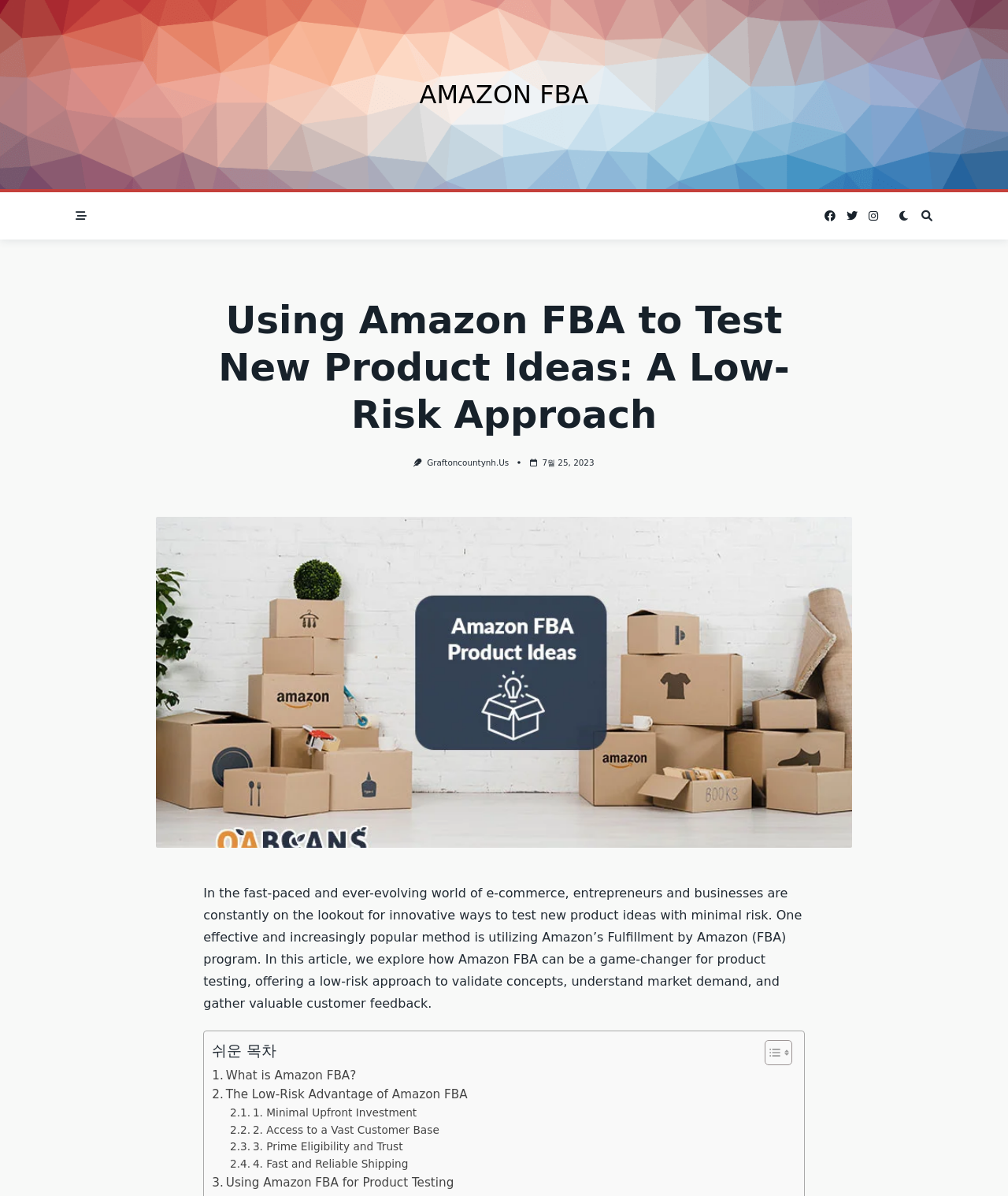Summarize the webpage in an elaborate manner.

This webpage is about using Amazon FBA to test new product ideas with a low-risk approach. At the top, there is a link to "AMAZON FBA" and several buttons with icons, including a share button, a bookmark button, and a few others. 

Below these buttons, there is a header section with a heading that reads "Using Amazon FBA to Test New Product Ideas: A Low-Risk Approach". To the right of the heading, there are links to "Graftoncountynh.Us" and a date "7월 25, 2023", as well as a small image. 

The main content of the webpage is a long paragraph of text that explains how Amazon FBA can be used for product testing, offering a low-risk approach to validate concepts, understand market demand, and gather valuable customer feedback.

Below the main content, there is a table of contents with links to different sections of the article, including "What is Amazon FBA?", "The Low-Risk Advantage of Amazon FBA", and several others. Each section has a brief description and a link to jump to that part of the article.